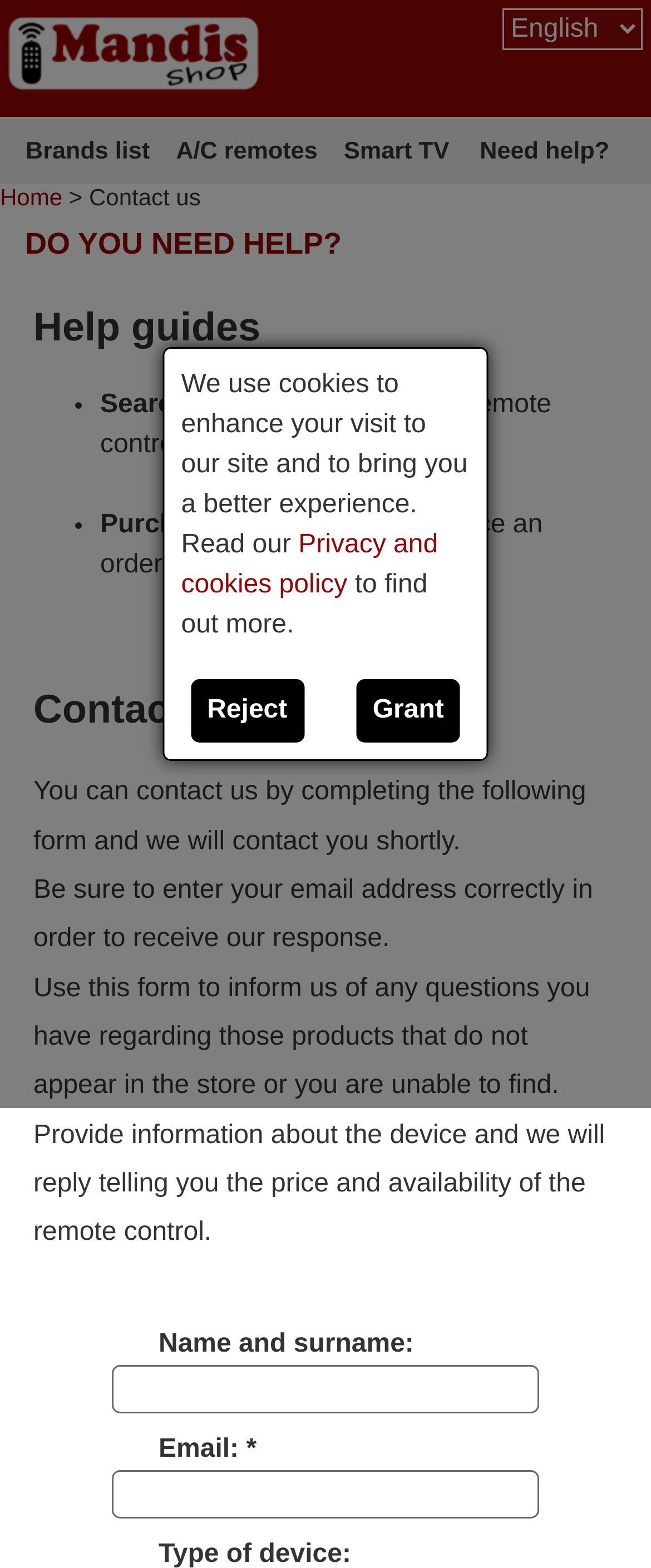Consider the image and give a detailed and elaborate answer to the question: 
What is the warning about entering email address?

The static text 'Be sure to enter your email address correctly in order to receive our response.' warns users to enter their email address correctly, otherwise they may not receive a response from the website.